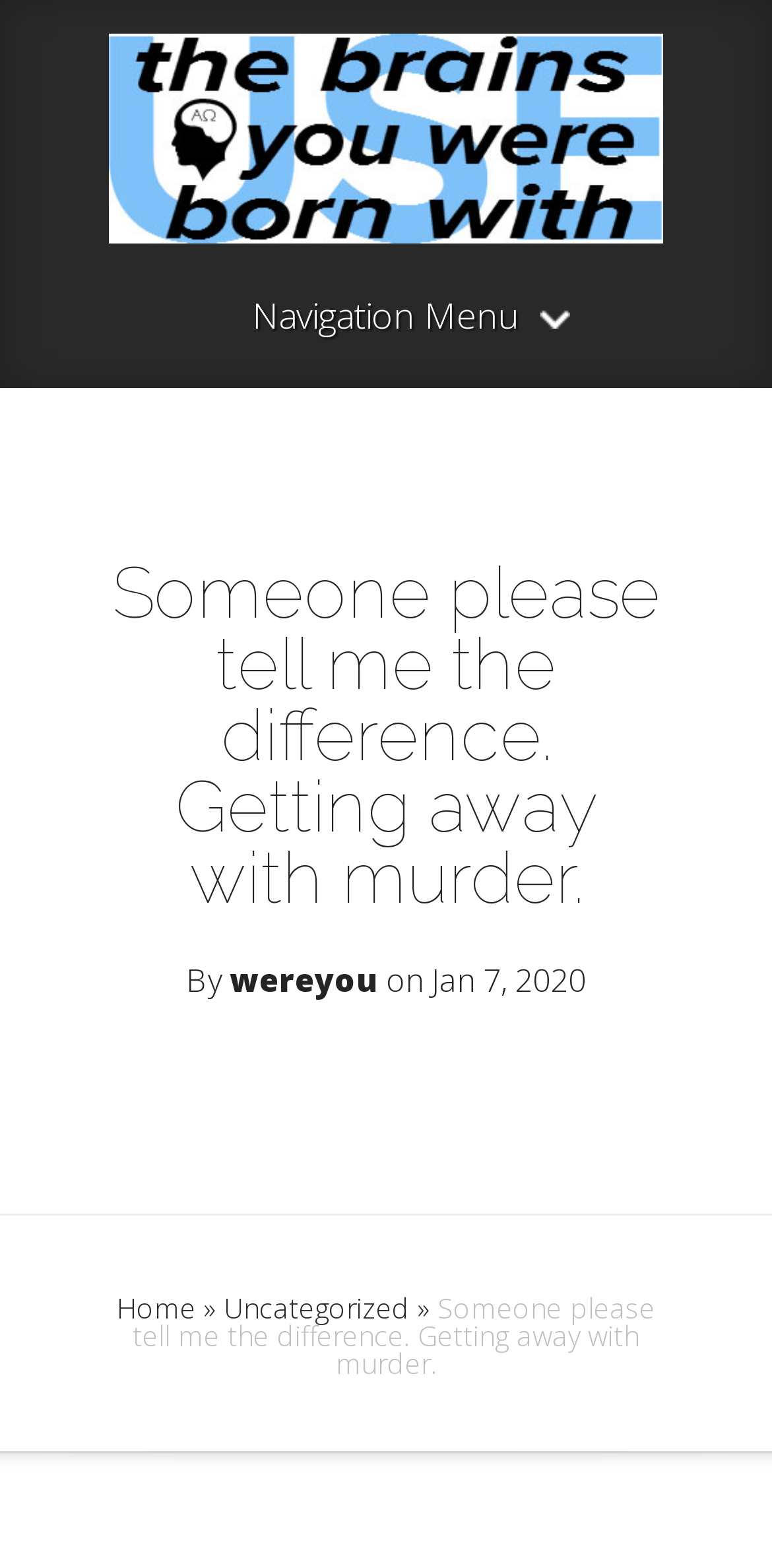Provide the bounding box coordinates of the HTML element described as: "Navigation Menu". The bounding box coordinates should be four float numbers between 0 and 1, i.e., [left, top, right, bottom].

[0.327, 0.19, 0.673, 0.248]